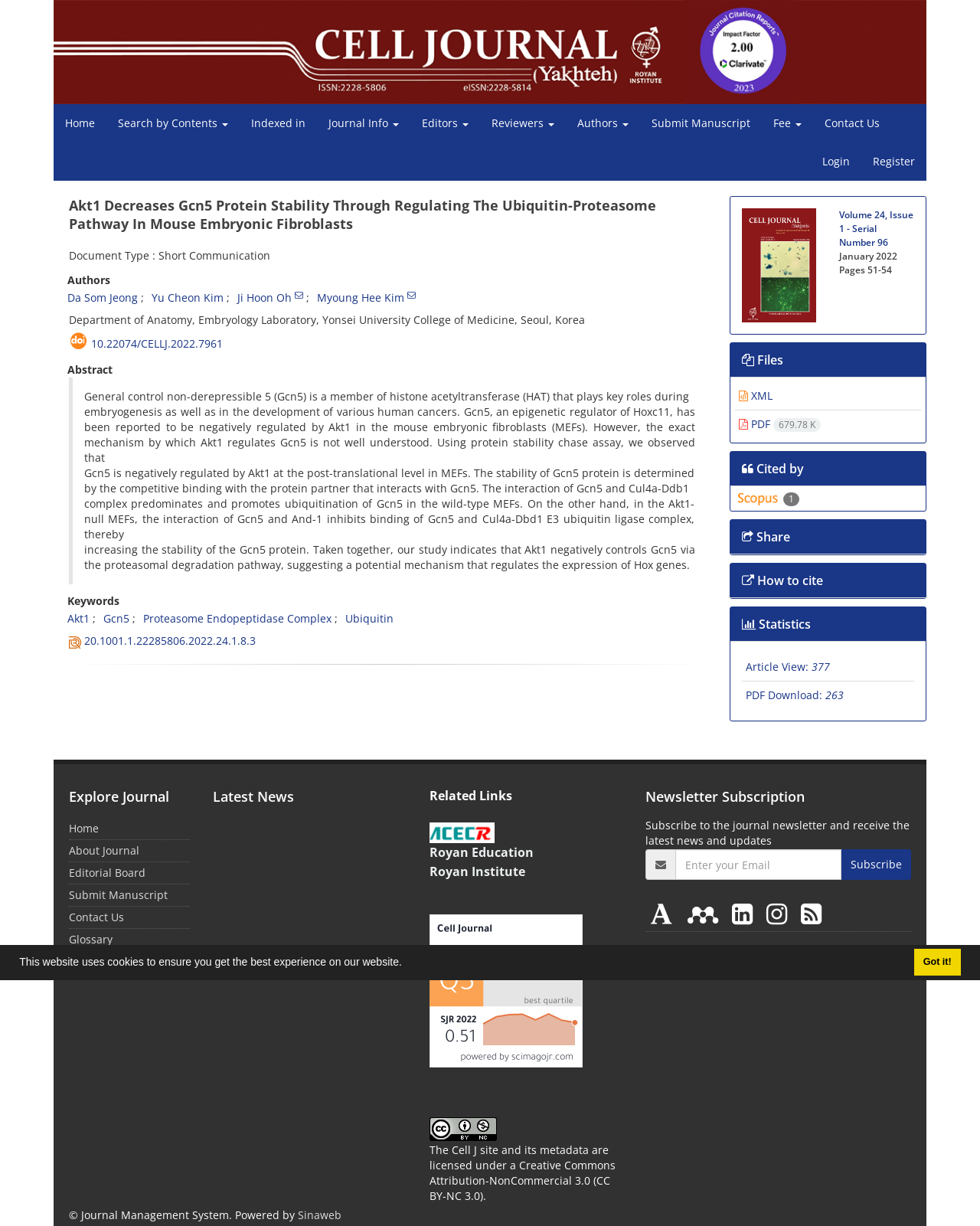Please determine the bounding box coordinates for the element that should be clicked to follow these instructions: "go to the home page".

[0.055, 0.085, 0.109, 0.116]